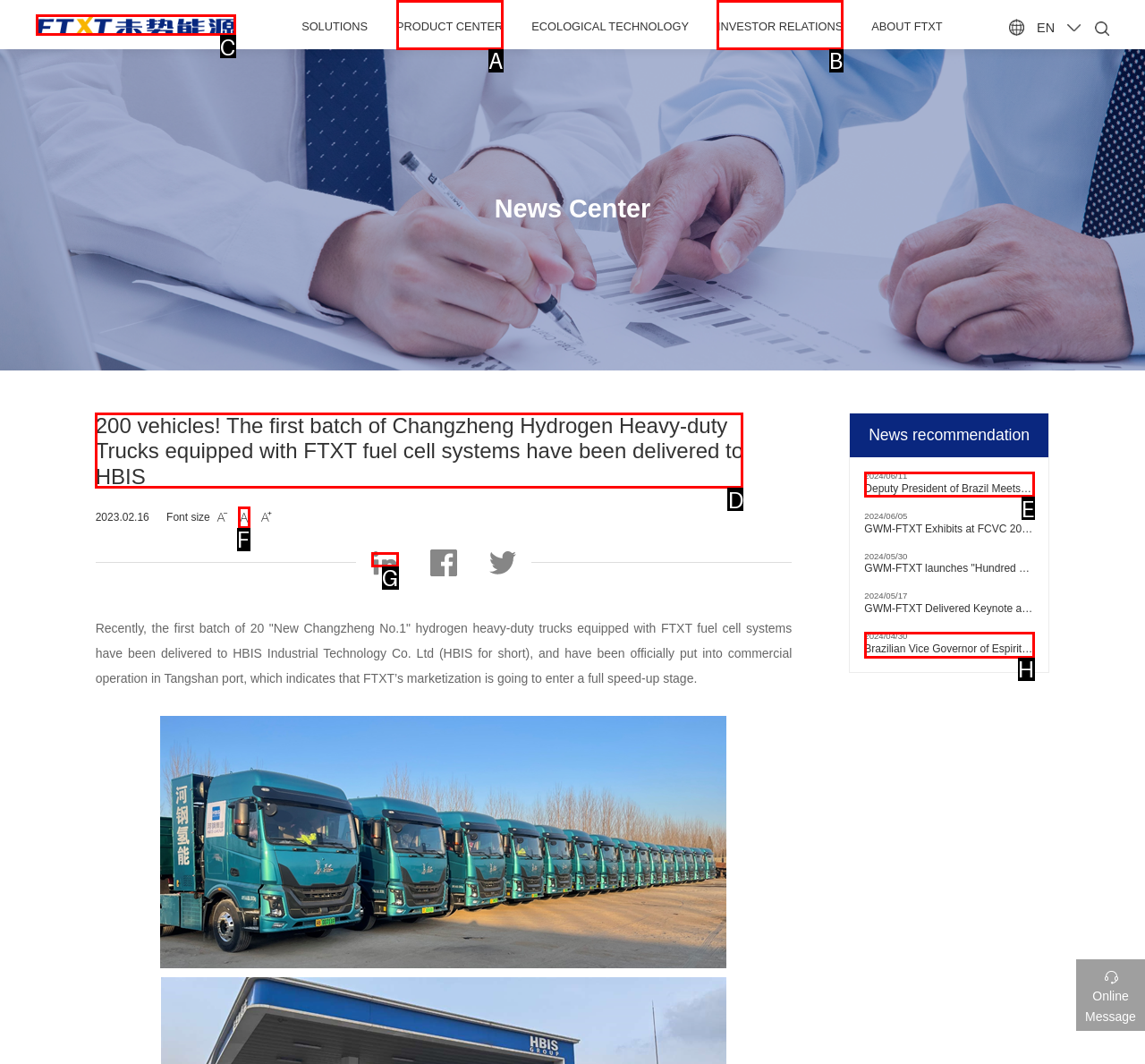Identify the appropriate choice to fulfill this task: View the news about 200 vehicles
Respond with the letter corresponding to the correct option.

D